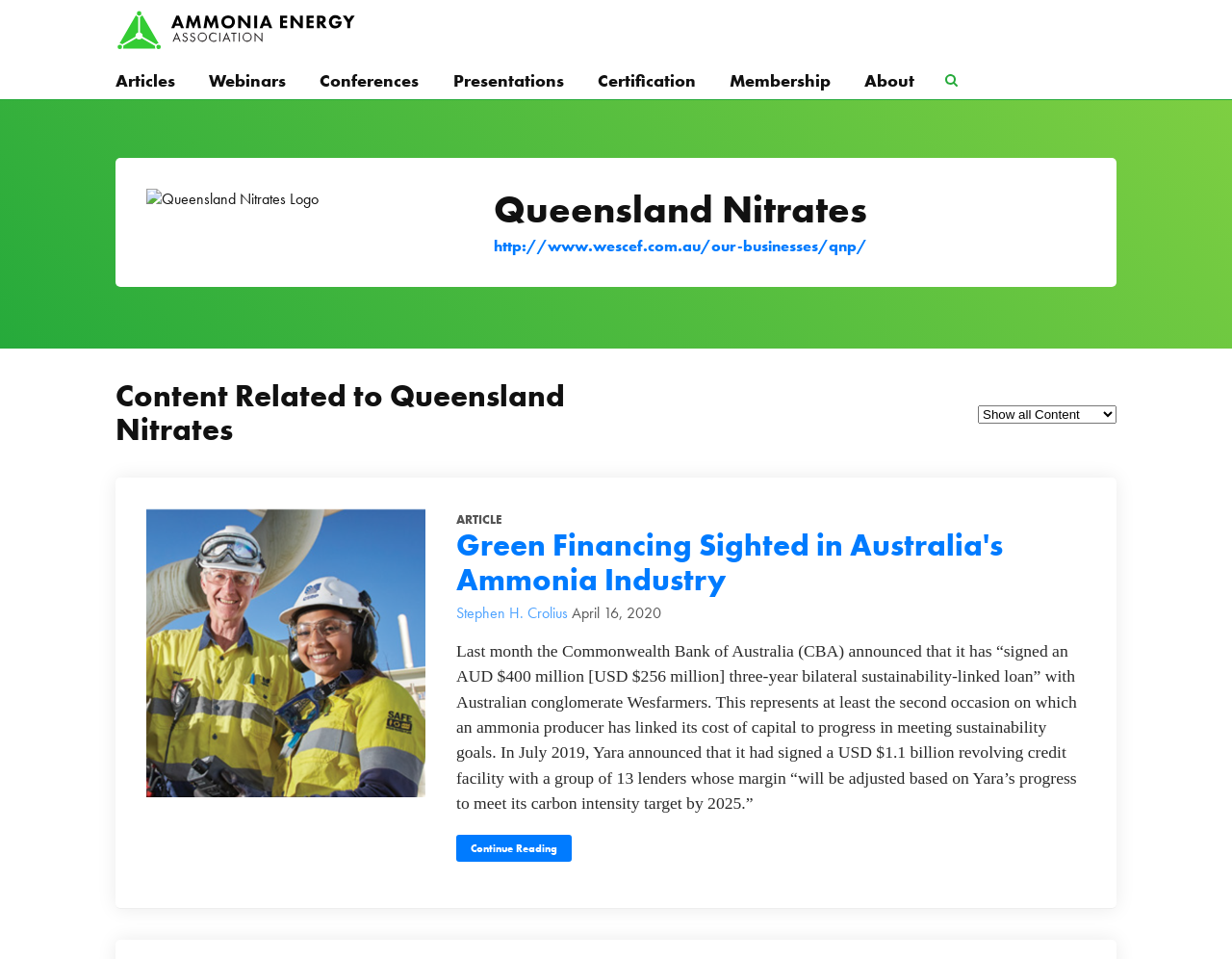Please provide a brief answer to the question using only one word or phrase: 
What is the title of the latest article?

Green Financing Sighted in Australia's Ammonia Industry